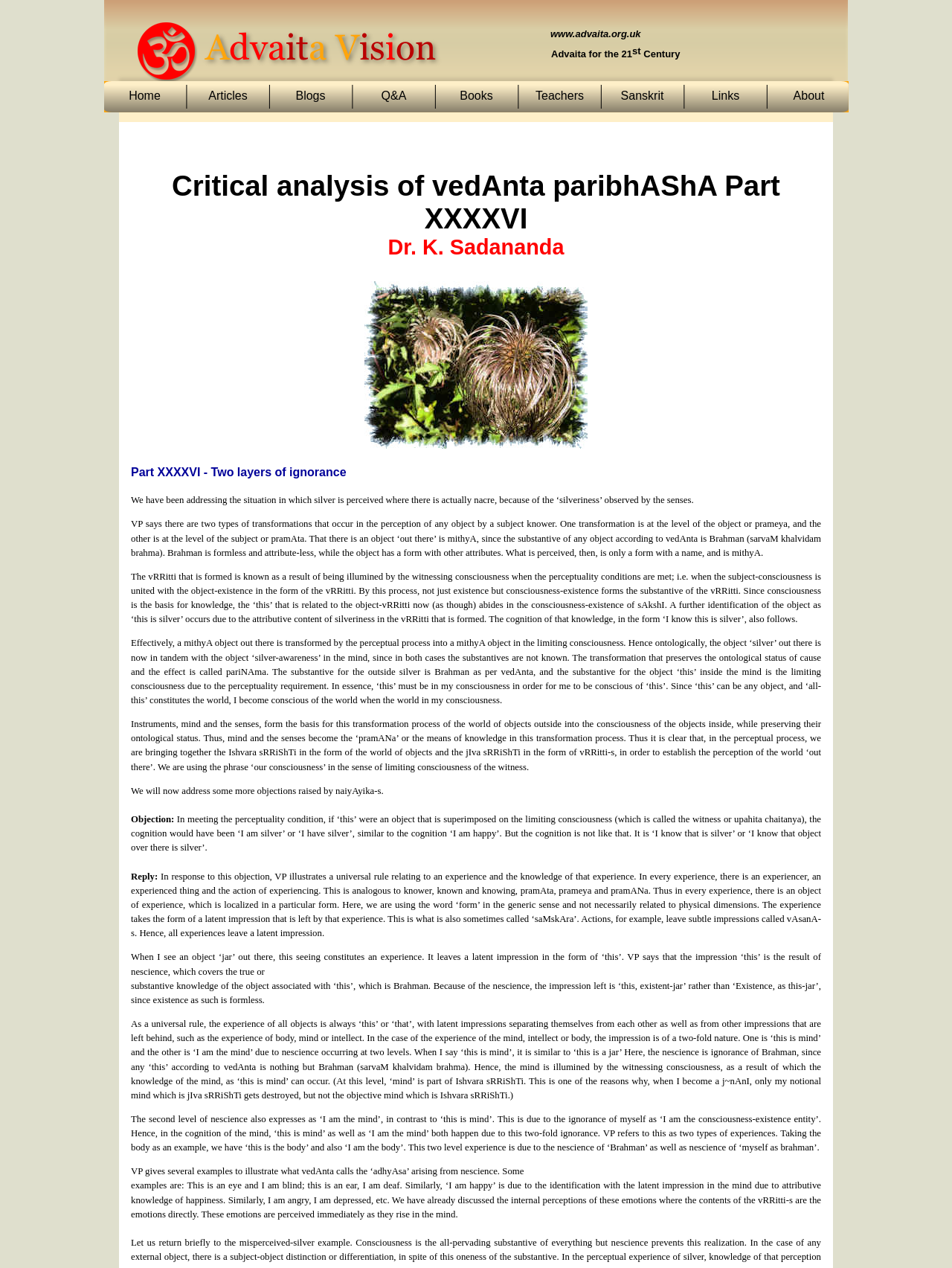Please identify the bounding box coordinates of the clickable area that will allow you to execute the instruction: "Click the 'About' link".

[0.811, 0.07, 0.888, 0.082]